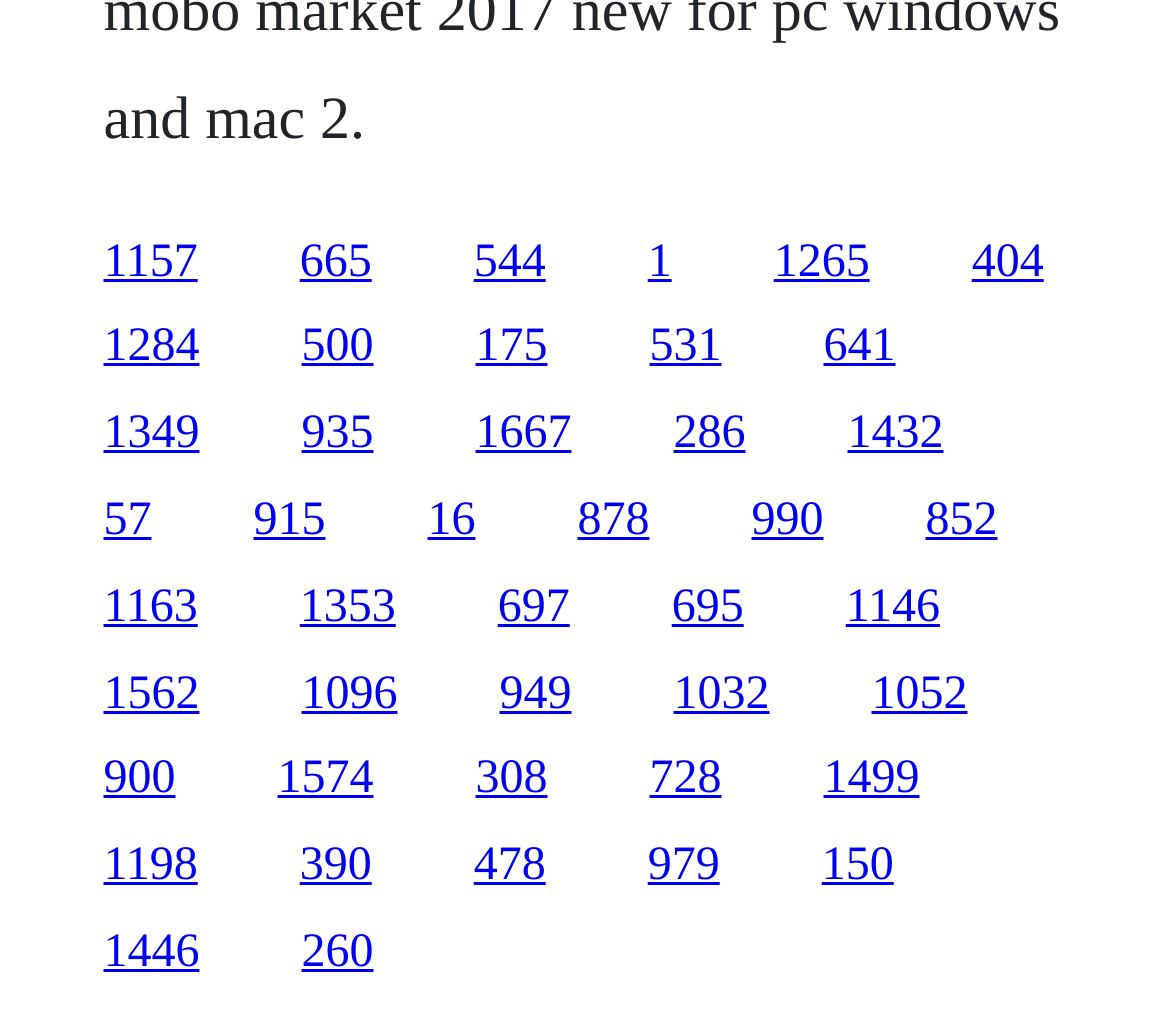Determine the bounding box coordinates of the clickable element to achieve the following action: 'access the webpage with link 16'. Provide the coordinates as four float values between 0 and 1, formatted as [left, top, right, bottom].

[0.365, 0.484, 0.406, 0.534]